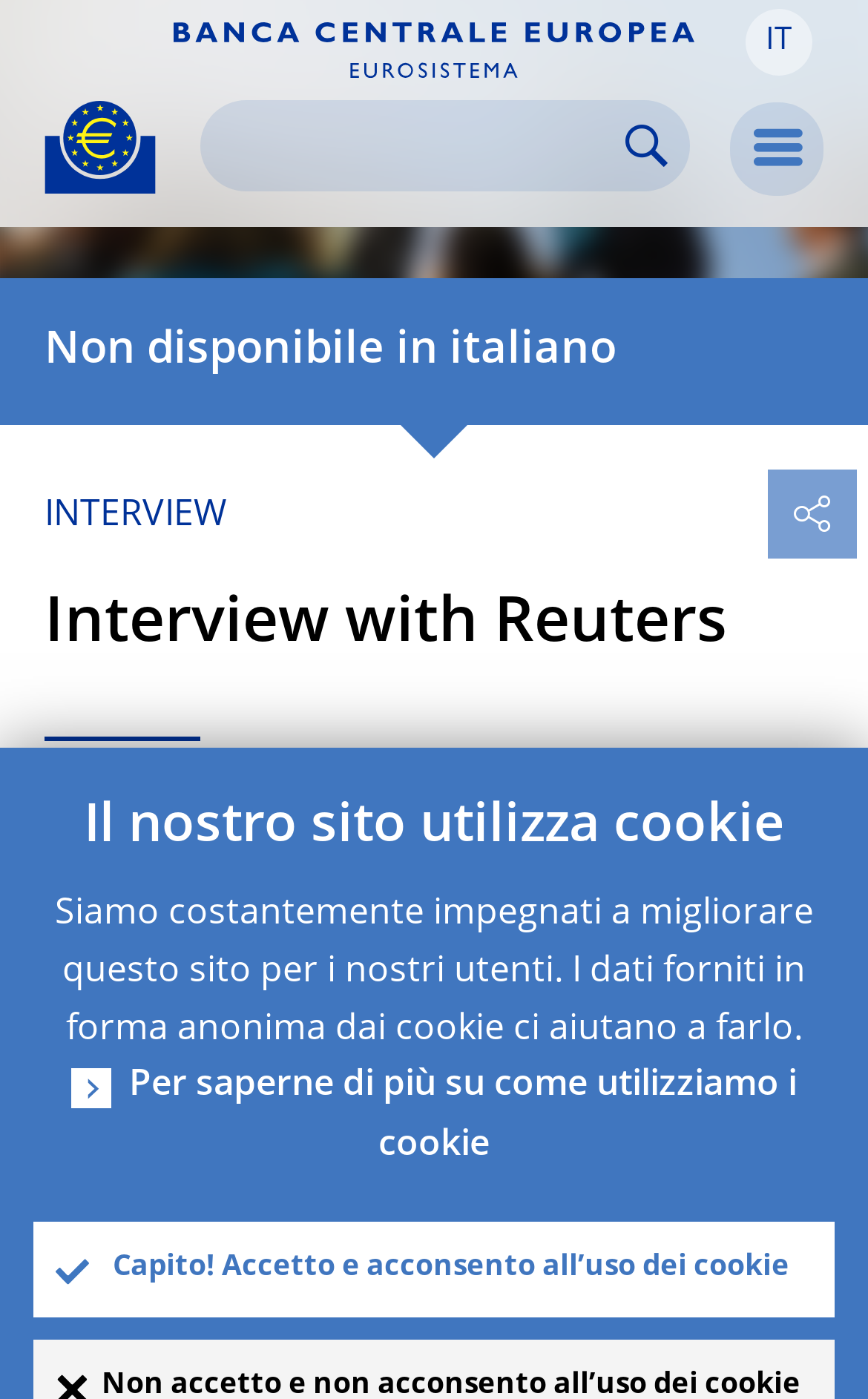Generate the text of the webpage's primary heading.

Interview with Reuters